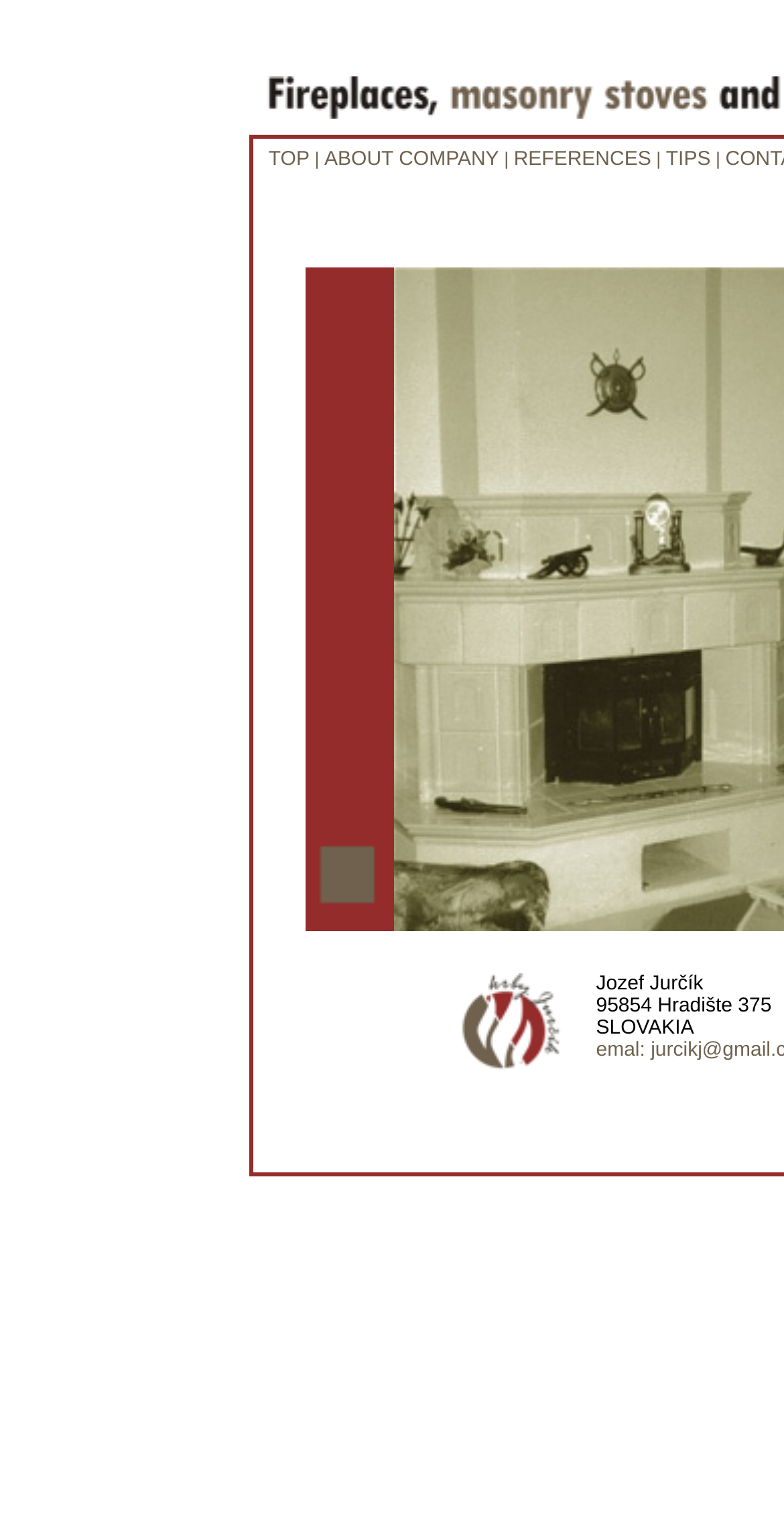Given the element description: "TIPS", predict the bounding box coordinates of this UI element. The coordinates must be four float numbers between 0 and 1, given as [left, top, right, bottom].

[0.849, 0.097, 0.906, 0.111]